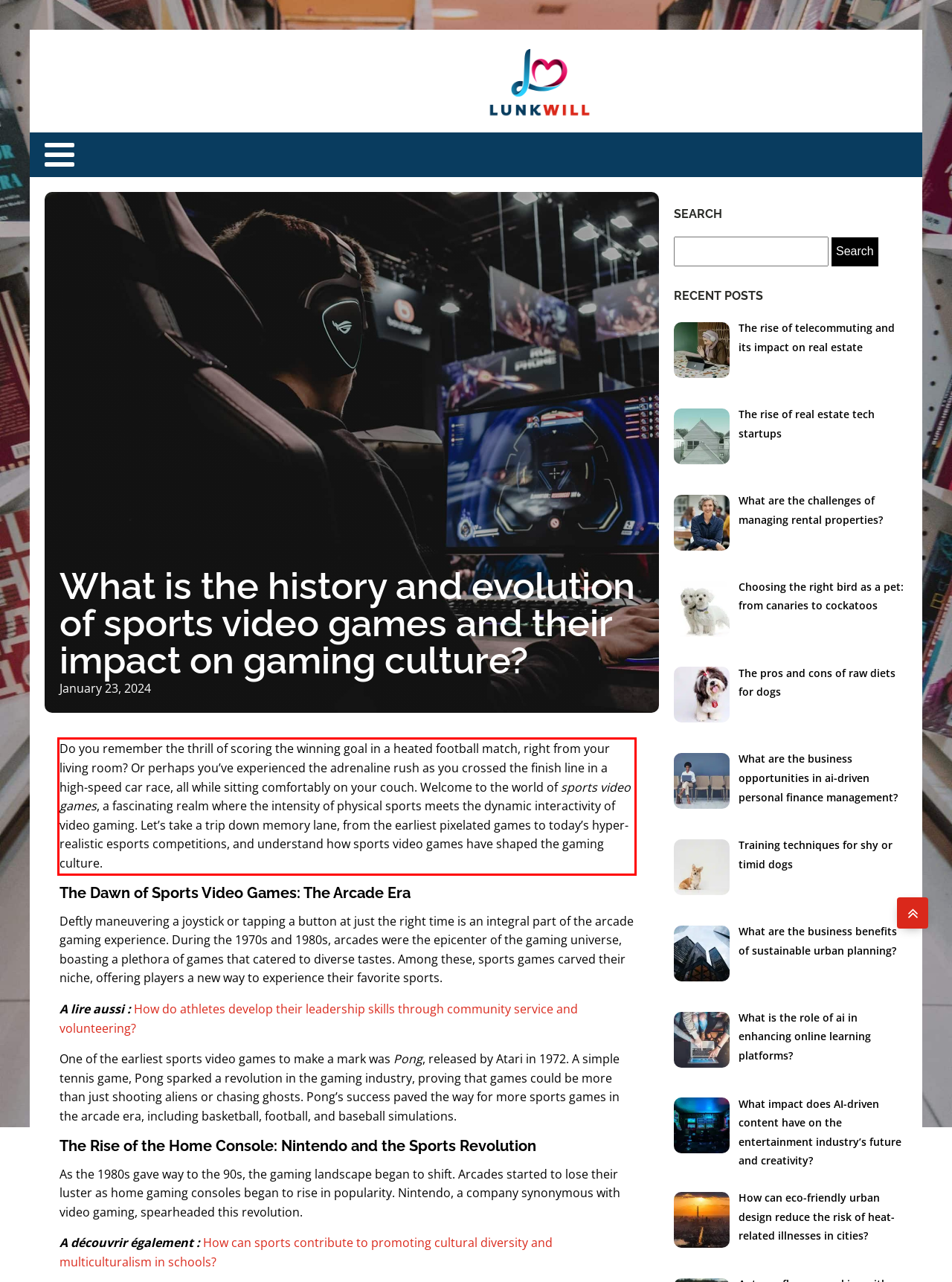The screenshot provided shows a webpage with a red bounding box. Apply OCR to the text within this red bounding box and provide the extracted content.

Do you remember the thrill of scoring the winning goal in a heated football match, right from your living room? Or perhaps you’ve experienced the adrenaline rush as you crossed the finish line in a high-speed car race, all while sitting comfortably on your couch. Welcome to the world of sports video games, a fascinating realm where the intensity of physical sports meets the dynamic interactivity of video gaming. Let’s take a trip down memory lane, from the earliest pixelated games to today’s hyper-realistic esports competitions, and understand how sports video games have shaped the gaming culture.